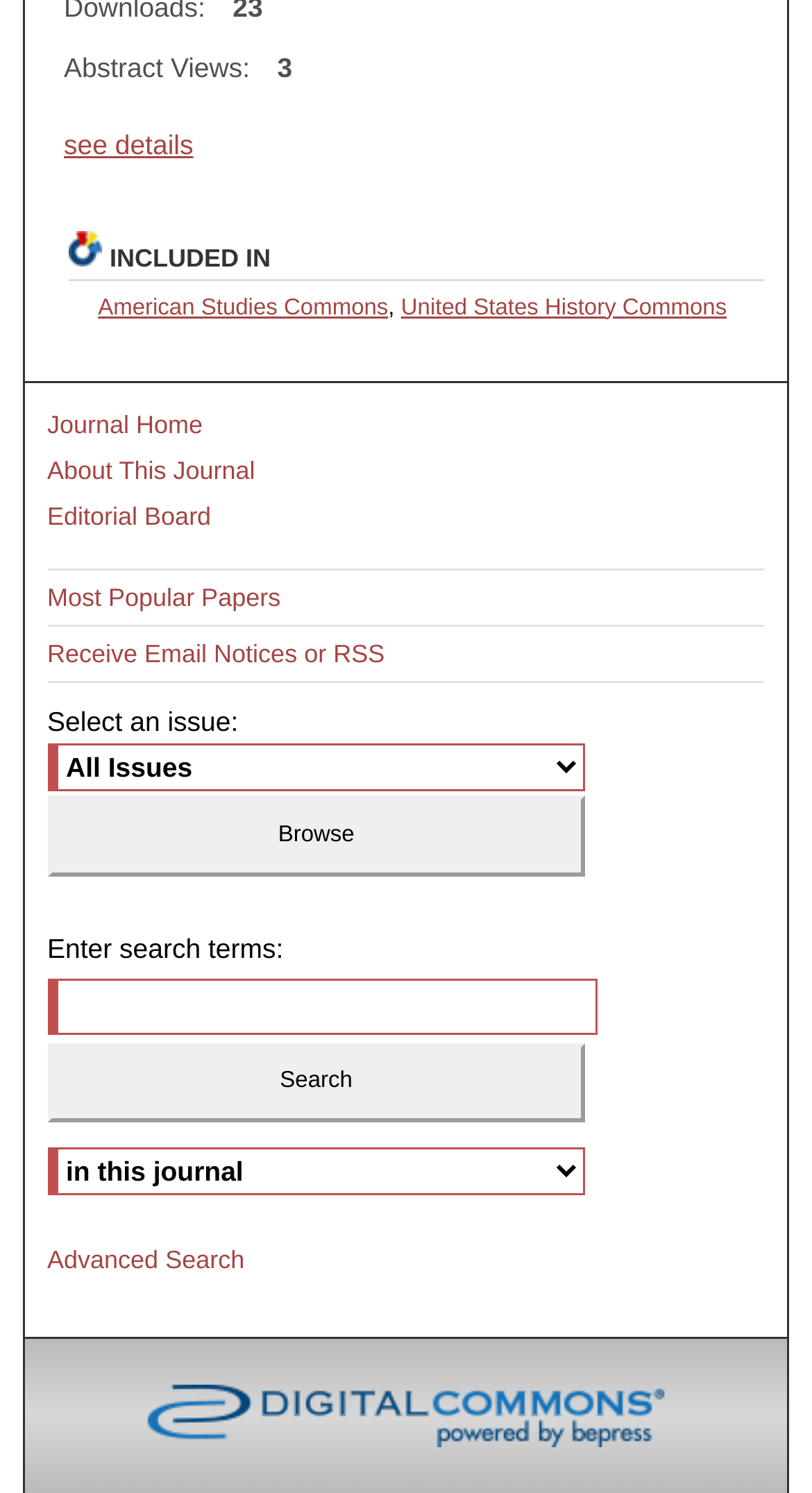Using the details from the image, please elaborate on the following question: What is the label of the first link on the page?

The first link on the page is labeled 'Journal Home' which can be determined by looking at the link element with the key shortcut Alt+1.